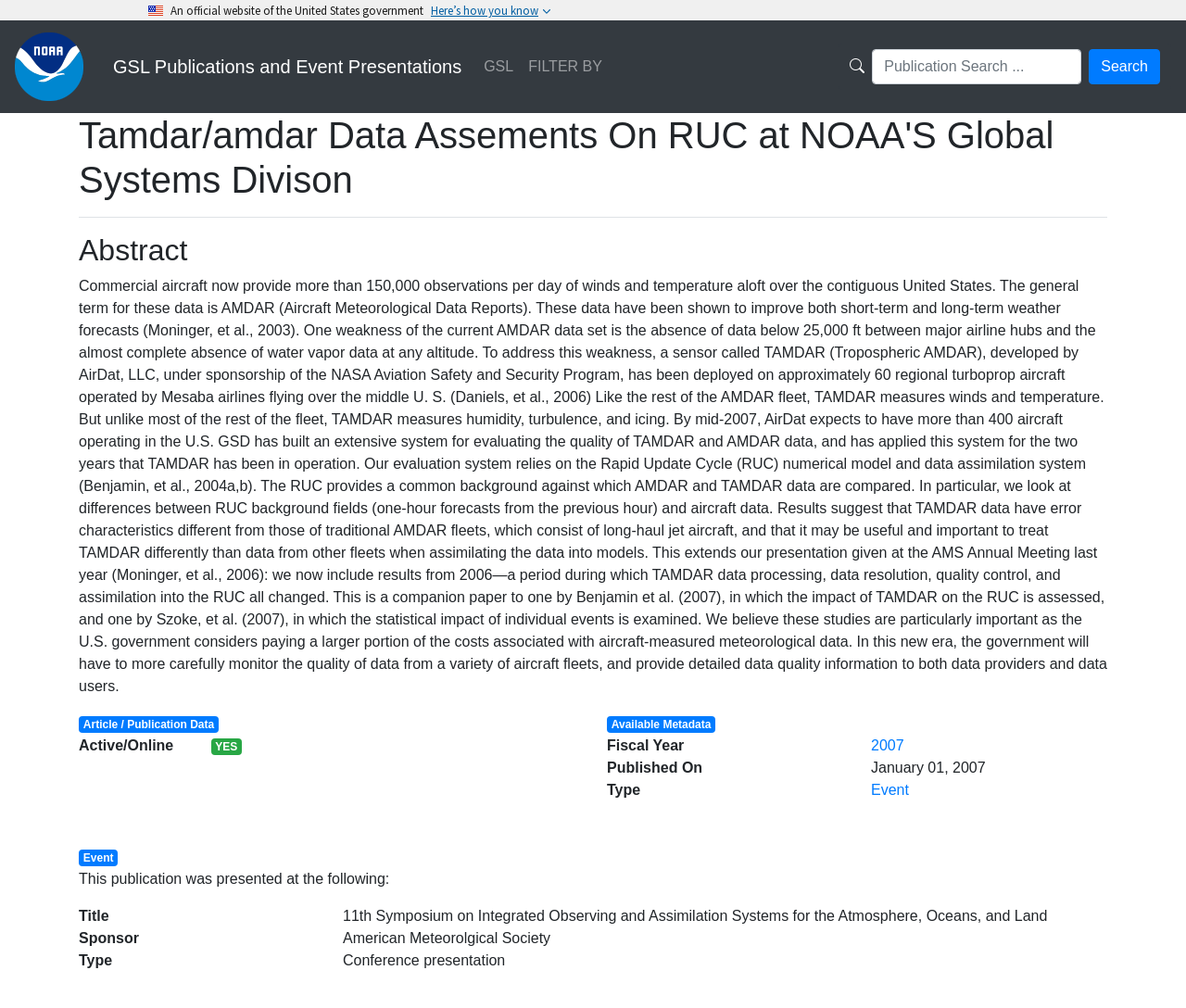What is the principal heading displayed on the webpage?

Tamdar/amdar Data Assements On RUC at NOAA'S Global Systems Divison